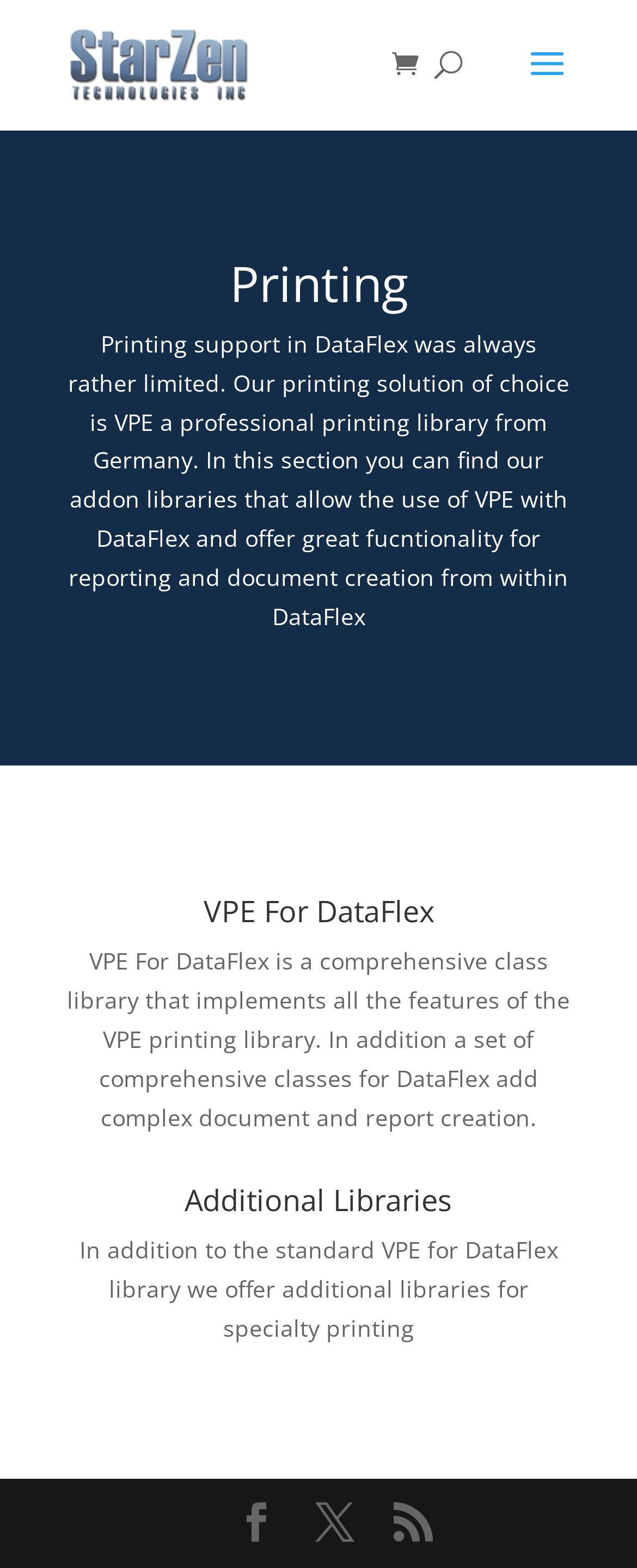How many additional libraries are mentioned?
Based on the image, give a one-word or short phrase answer.

One